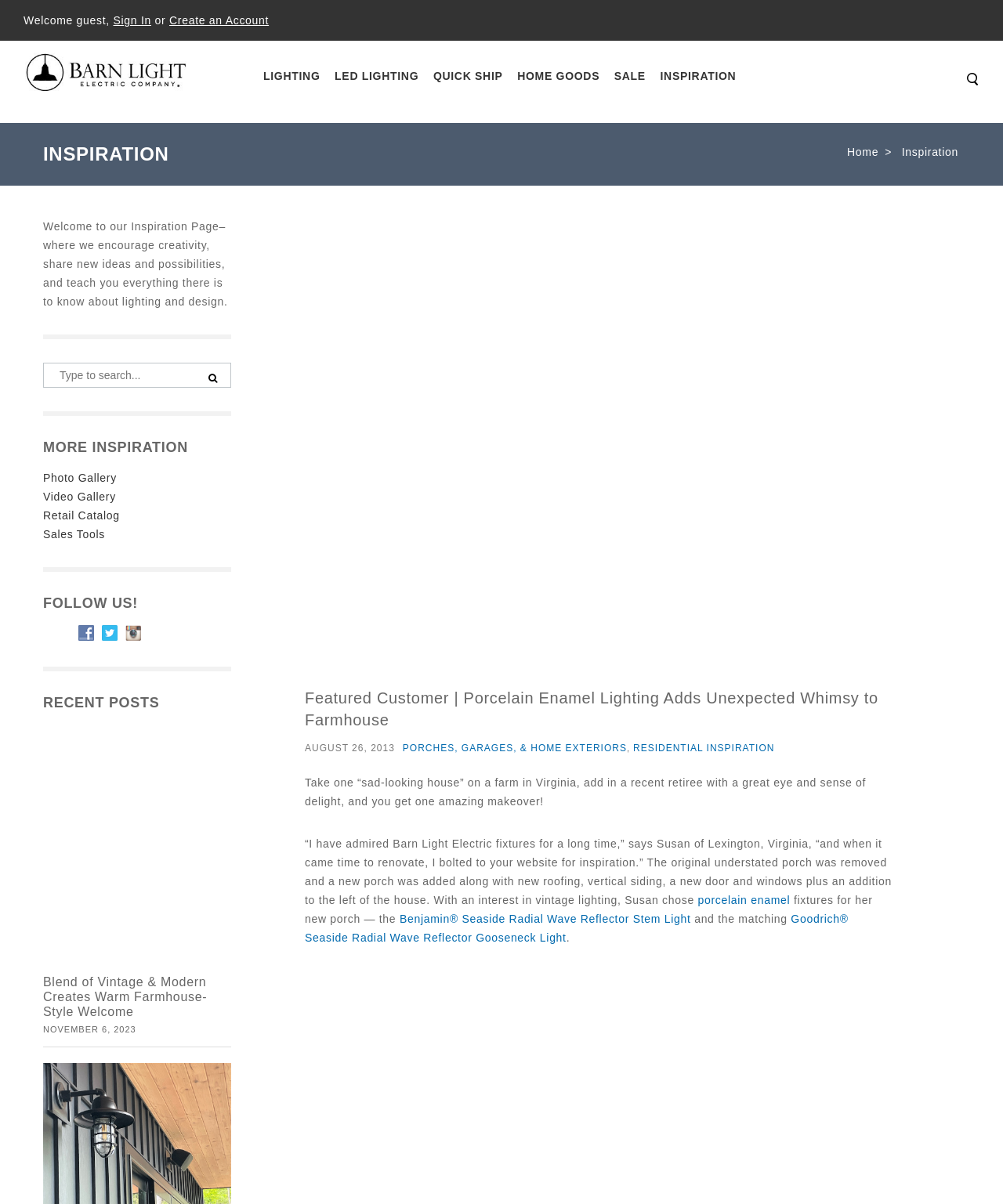Please identify the bounding box coordinates of the area that needs to be clicked to follow this instruction: "Explore the photo gallery".

[0.043, 0.391, 0.116, 0.402]